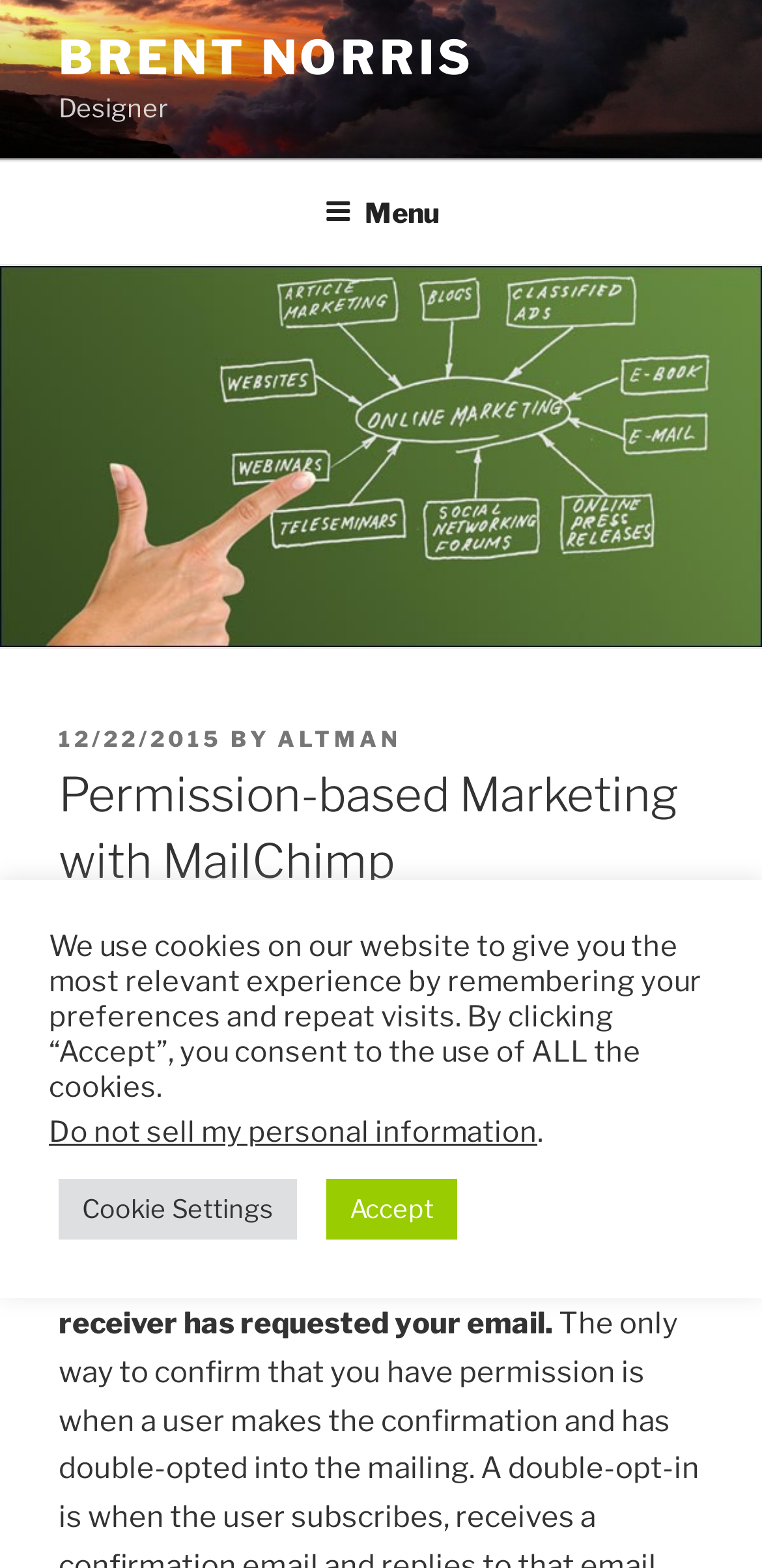Who is the author of the article?
Provide a concise answer using a single word or phrase based on the image.

Brent Norris